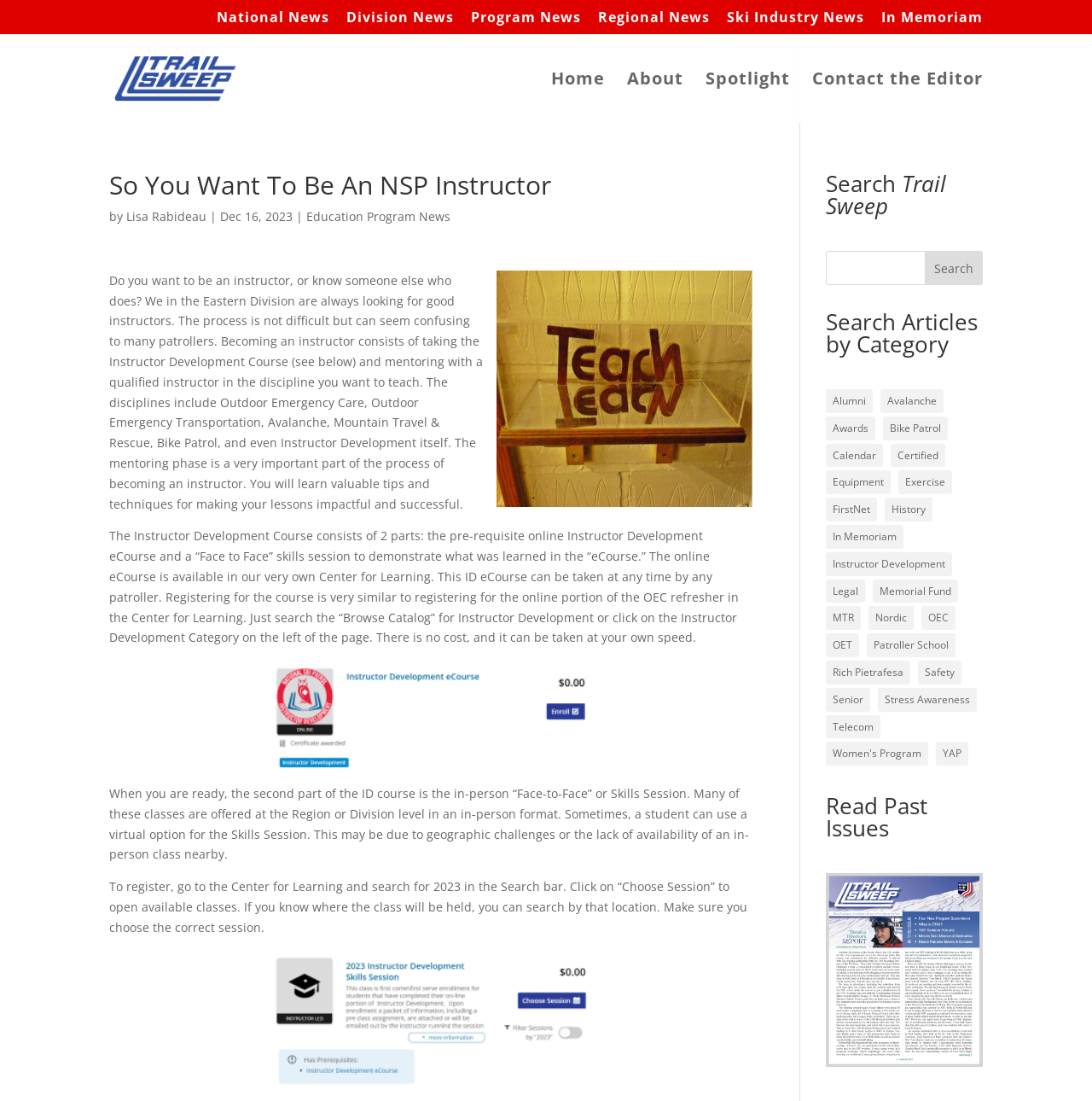How many disciplines can you teach as an instructor?
Use the information from the screenshot to give a comprehensive response to the question.

I counted the number of disciplines mentioned in the text content of the webpage, which are Outdoor Emergency Care, Outdoor Emergency Transportation, Avalanche, Mountain Travel & Rescue, Bike Patrol, and Instructor Development itself.